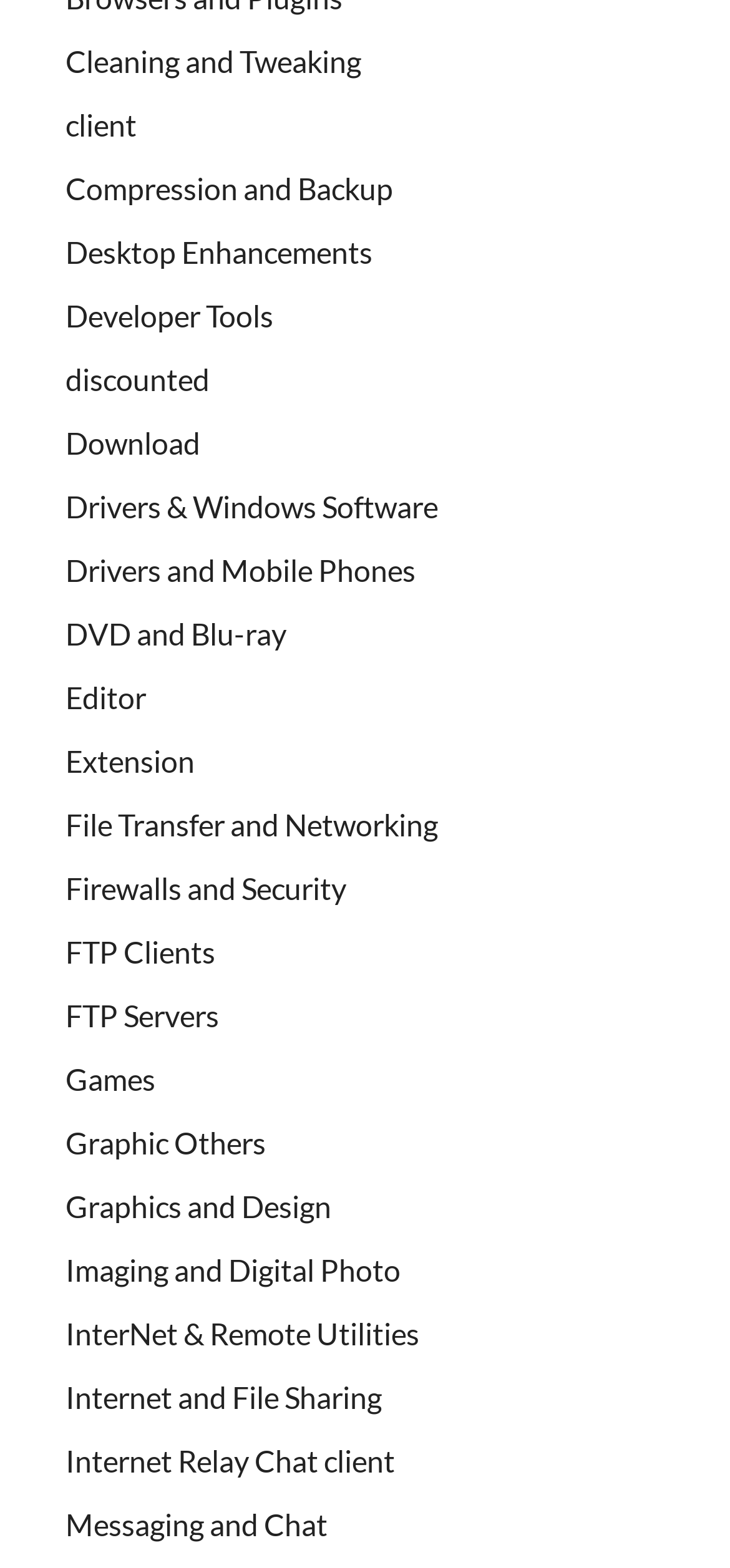Locate the bounding box coordinates of the element you need to click to accomplish the task described by this instruction: "Check out Internet and File Sharing software".

[0.09, 0.88, 0.523, 0.902]